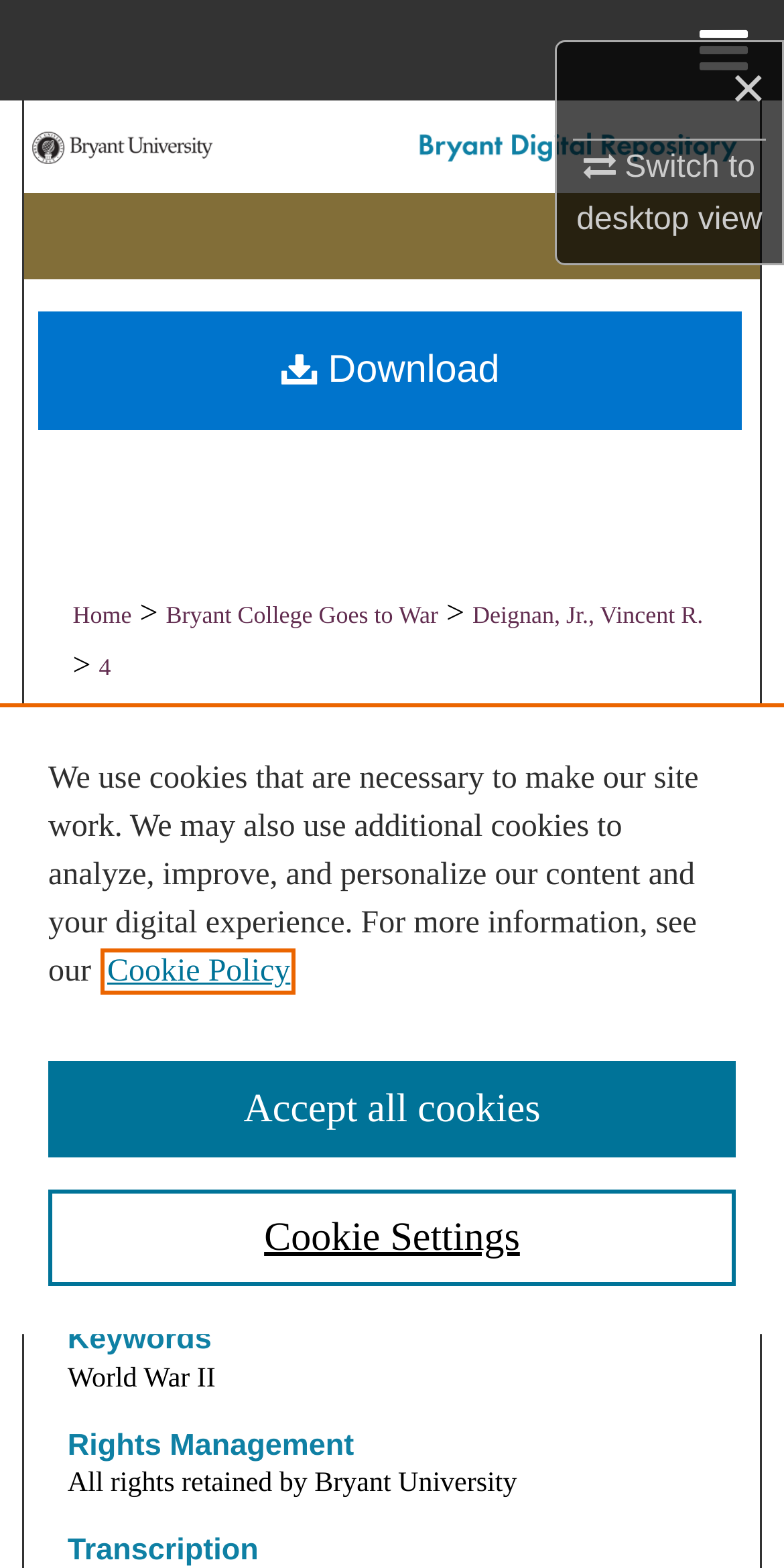Determine the bounding box coordinates for the area that should be clicked to carry out the following instruction: "Search".

[0.0, 0.064, 1.0, 0.128]